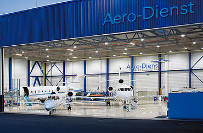Using the details in the image, give a detailed response to the question below:
What type of services does Aero-Dienst provide?

The caption states that Aero-Dienst specializes in the management and chartering of business jets, which implies that the company provides these specific services to its clients.